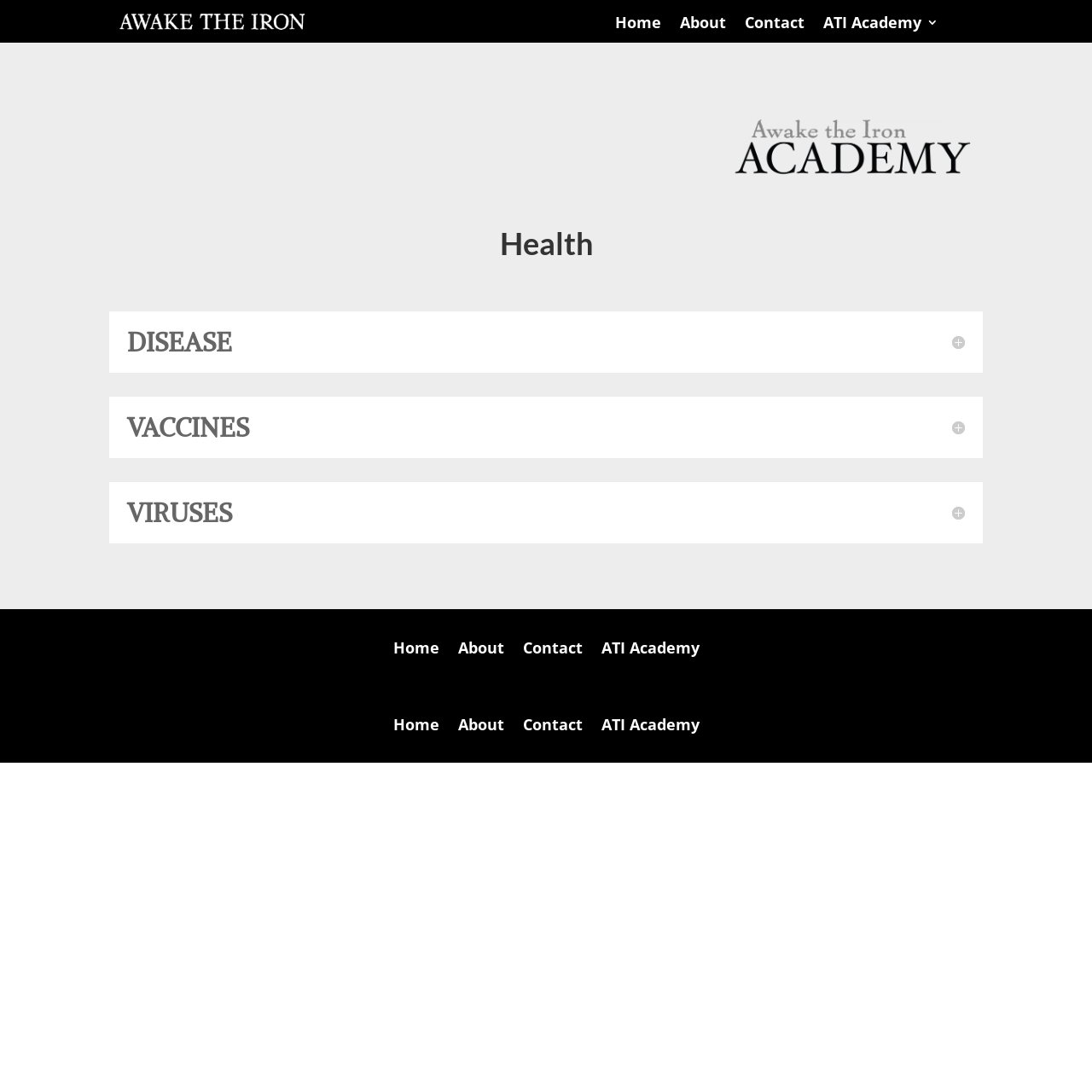Indicate the bounding box coordinates of the element that needs to be clicked to satisfy the following instruction: "view the Health article". The coordinates should be four float numbers between 0 and 1, i.e., [left, top, right, bottom].

[0.0, 0.039, 1.0, 0.628]